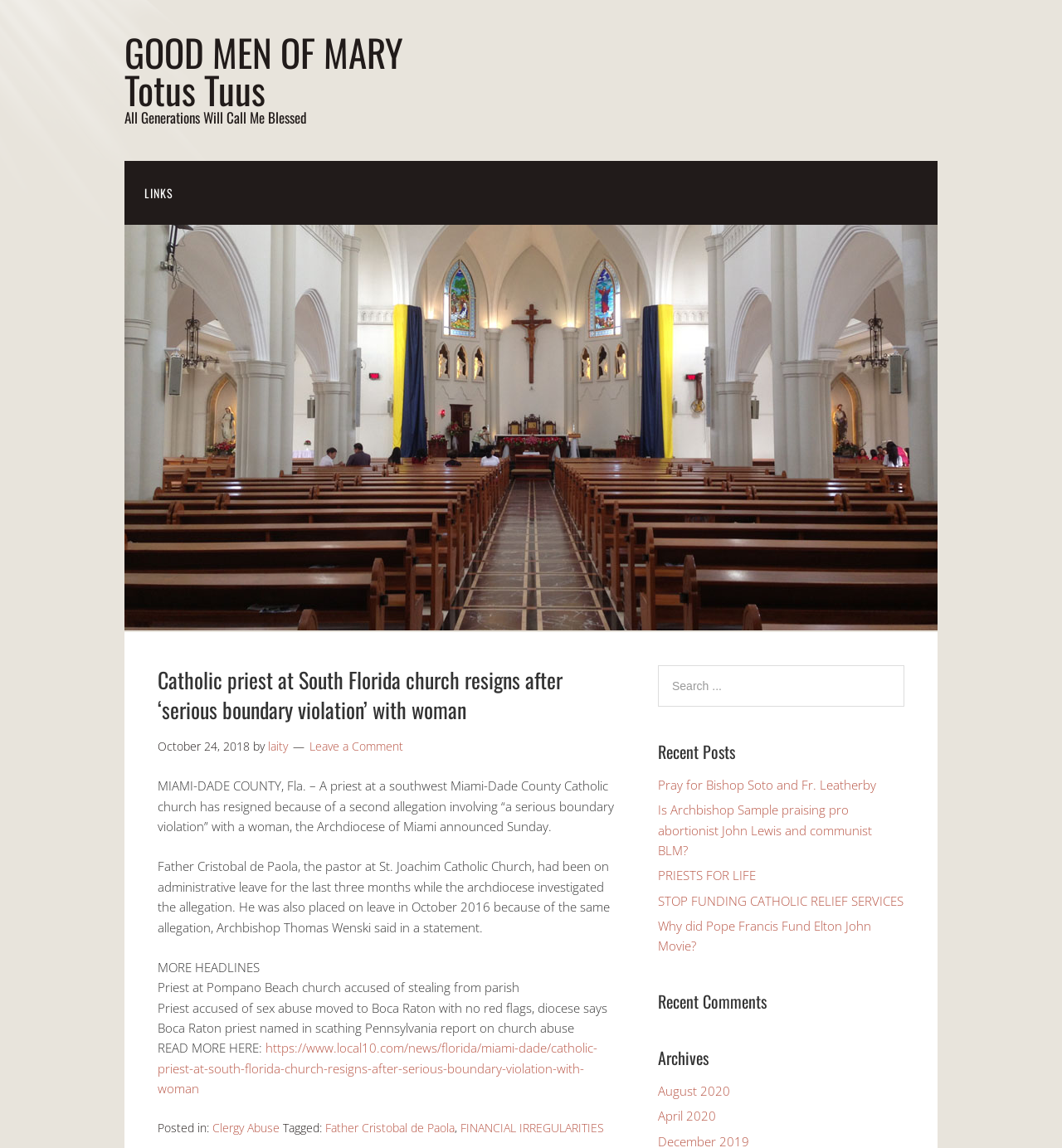What is the name of the church where Father Cristobal de Paola was a pastor? Observe the screenshot and provide a one-word or short phrase answer.

St. Joachim Catholic Church